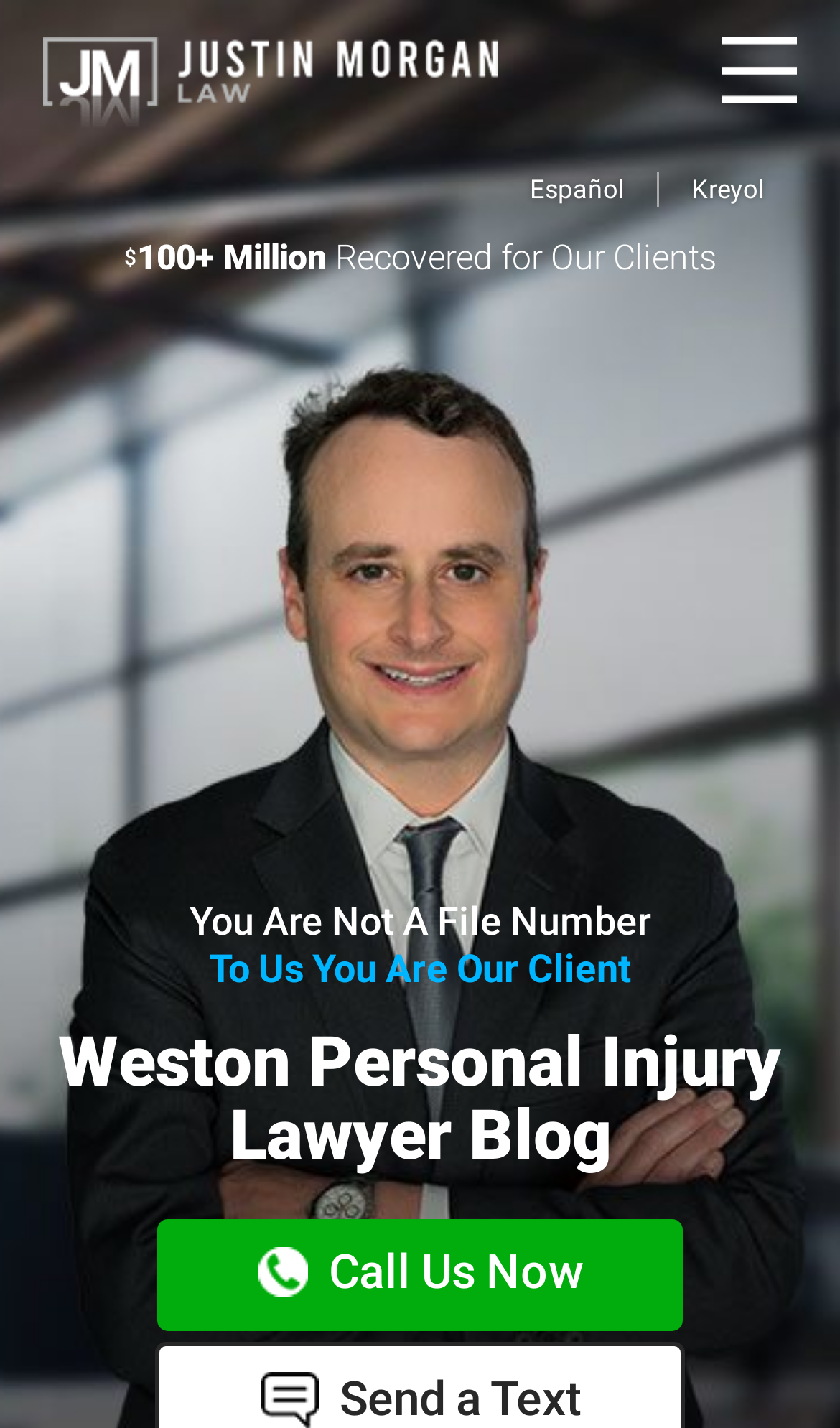Please locate and generate the primary heading on this webpage.

Florida Weather and Unique Hazardous Driving Conditions